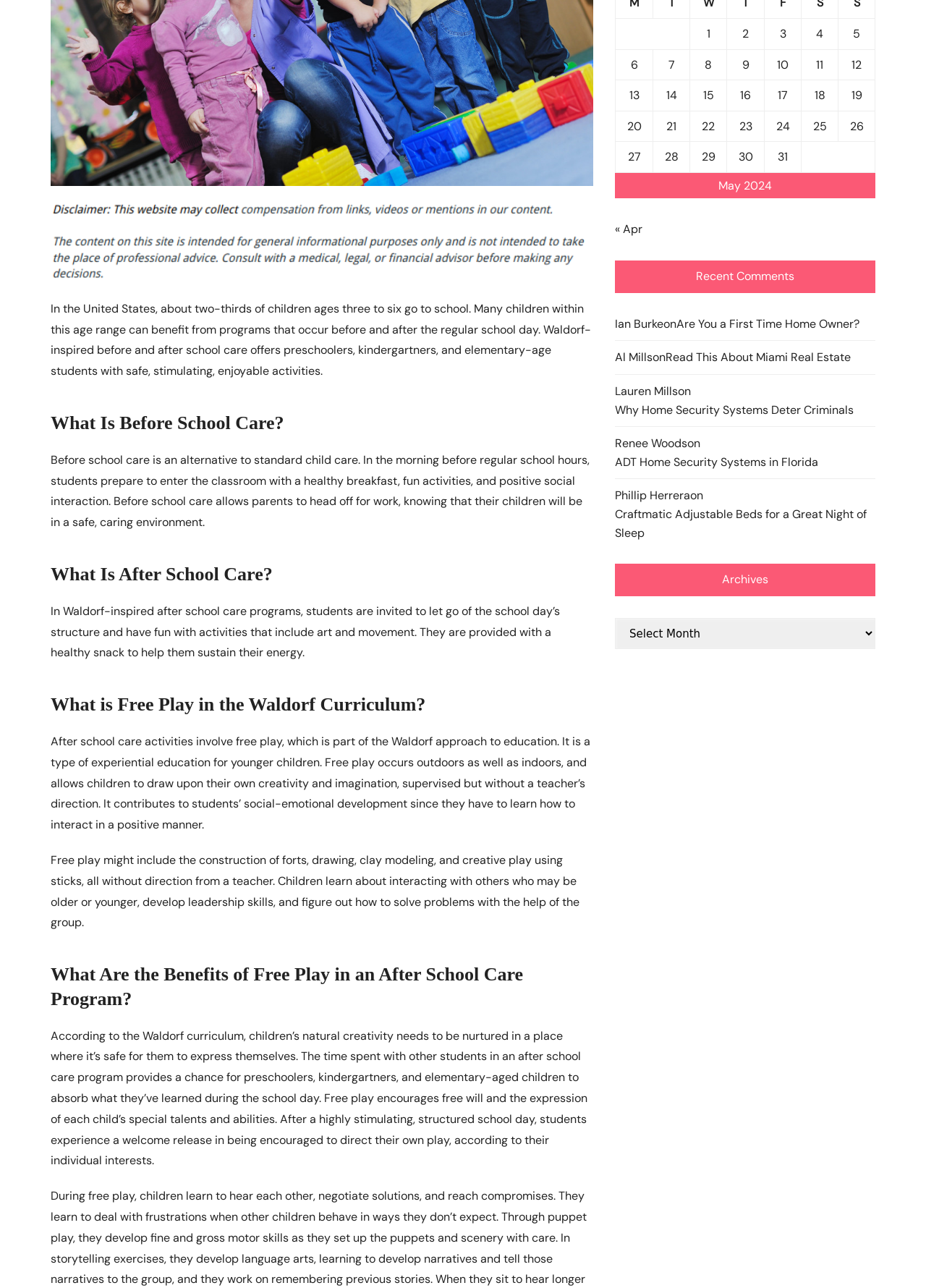Identify the bounding box for the described UI element: "Phillip Herrera".

[0.664, 0.379, 0.745, 0.391]